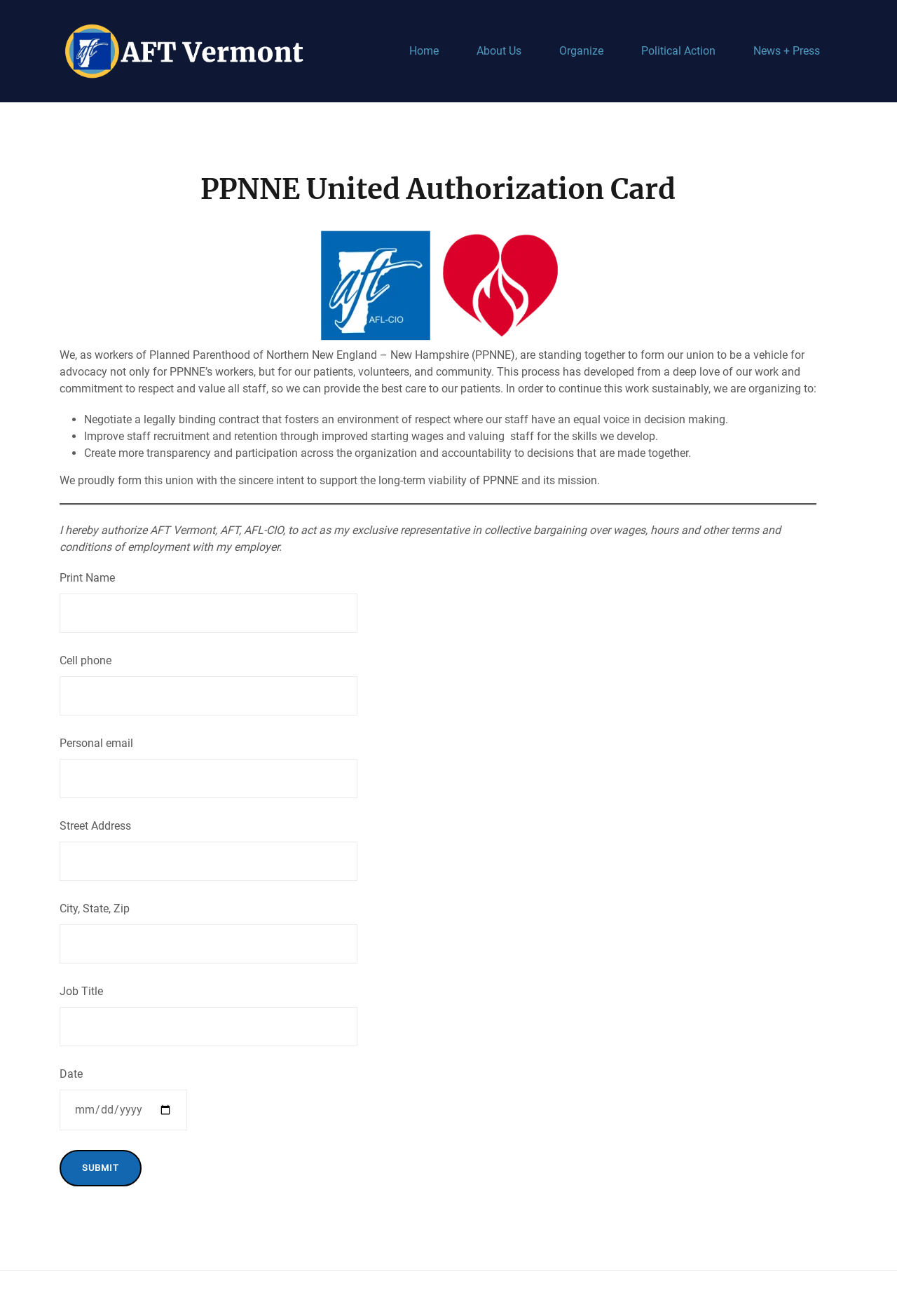Determine the main heading of the webpage and generate its text.

PPNNE United Authorization Card